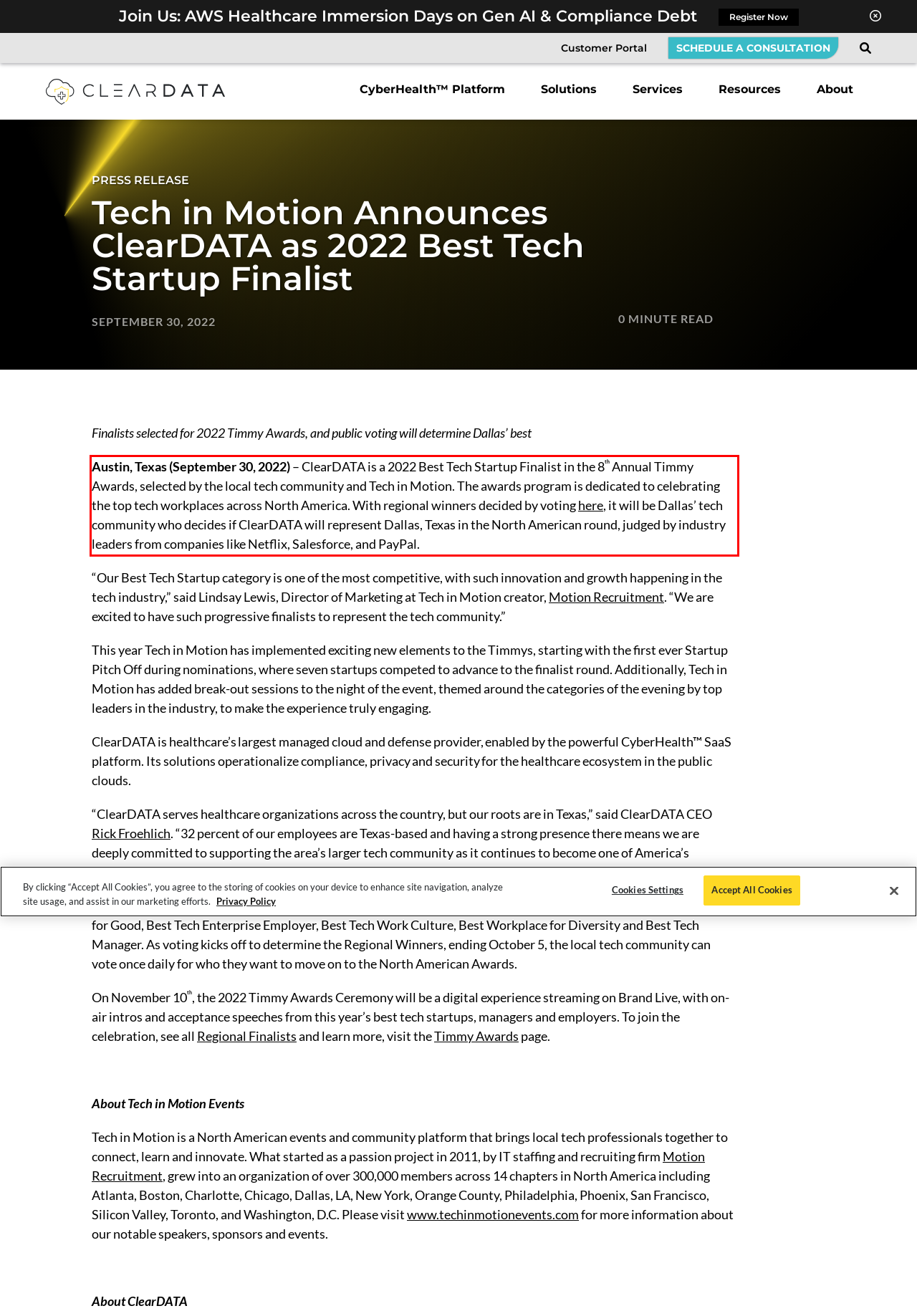Look at the provided screenshot of the webpage and perform OCR on the text within the red bounding box.

Austin, Texas (September 30, 2022) – ClearDATA is a 2022 Best Tech Startup Finalist in the 8th Annual Timmy Awards, selected by the local tech community and Tech in Motion. The awards program is dedicated to celebrating the top tech workplaces across North America. With regional winners decided by voting here, it will be Dallas’ tech community who decides if ClearDATA will represent Dallas, Texas in the North American round, judged by industry leaders from companies like Netflix, Salesforce, and PayPal.